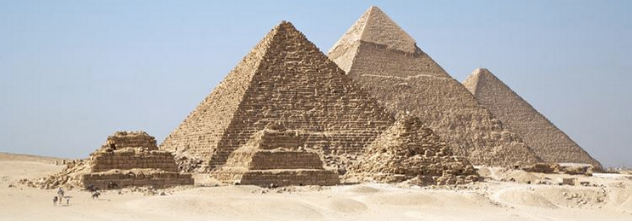Give a one-word or phrase response to the following question: What is the purpose of the pyramids according to the image?

Tombs